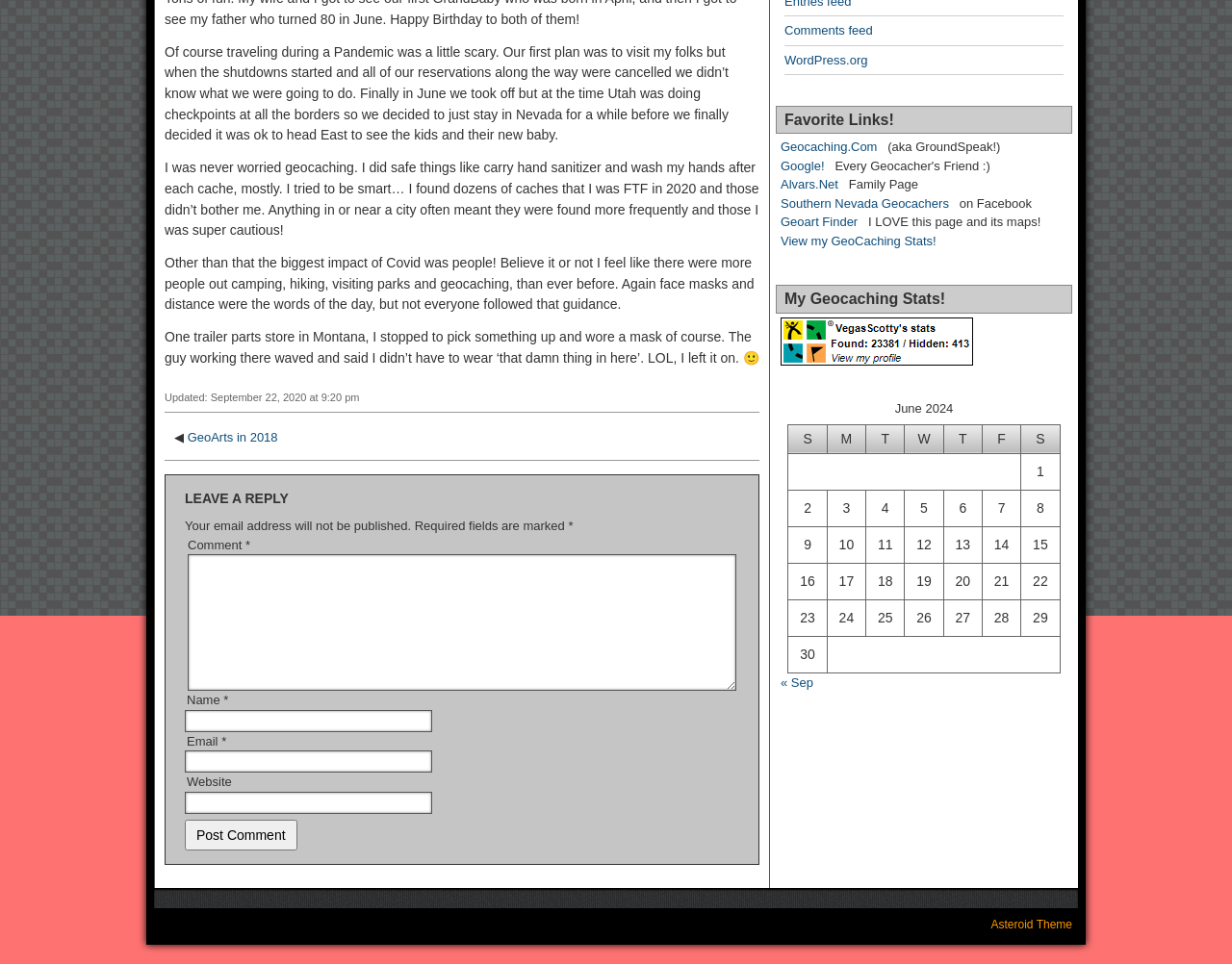Find the bounding box of the element with the following description: "parent_node: Comment * name="comment"". The coordinates must be four float numbers between 0 and 1, formatted as [left, top, right, bottom].

[0.152, 0.575, 0.598, 0.717]